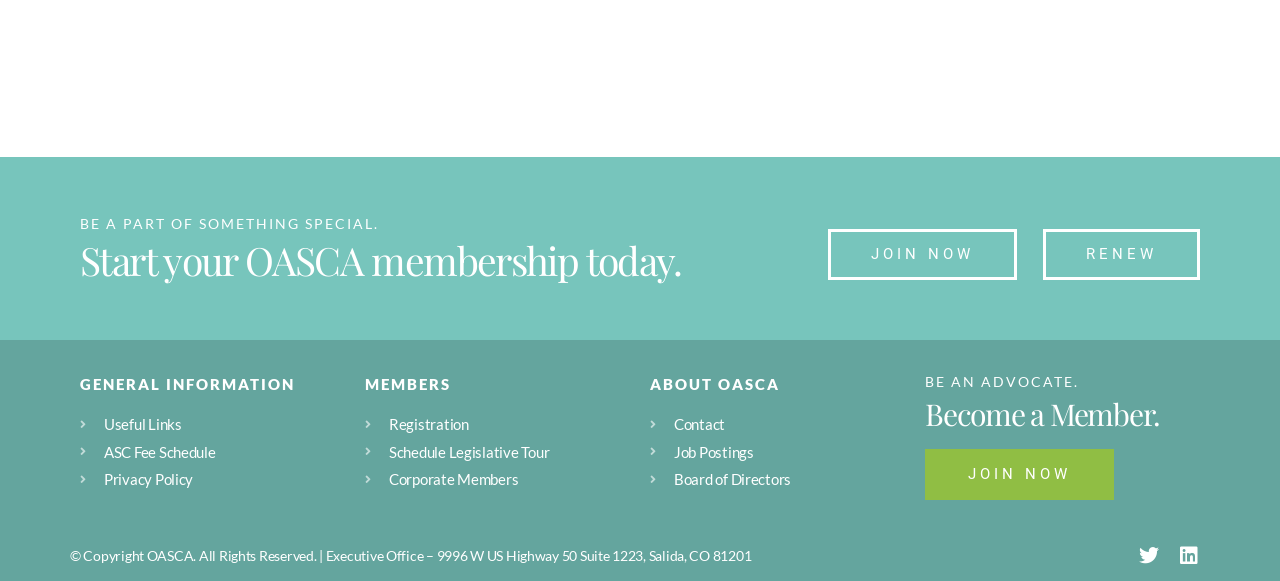Using the information in the image, could you please answer the following question in detail:
What is the main call-to-action on this webpage?

The main call-to-action on this webpage is 'JOIN NOW' which is a prominent link button that appears twice on the page, once at the top and once at the bottom, indicating that the primary purpose of this webpage is to encourage users to join OASCA.